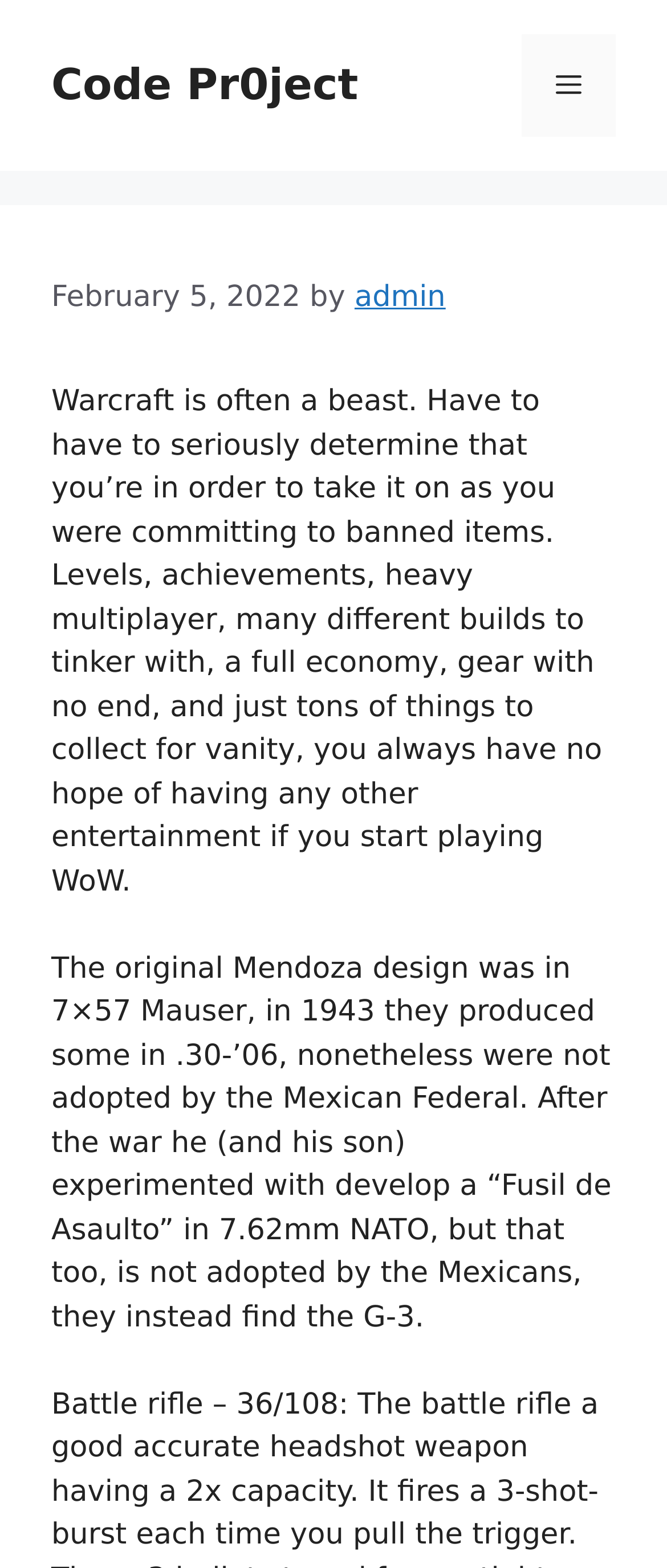From the webpage screenshot, identify the region described by Menu. Provide the bounding box coordinates as (top-left x, top-left y, bottom-right x, bottom-right y), with each value being a floating point number between 0 and 1.

[0.782, 0.022, 0.923, 0.087]